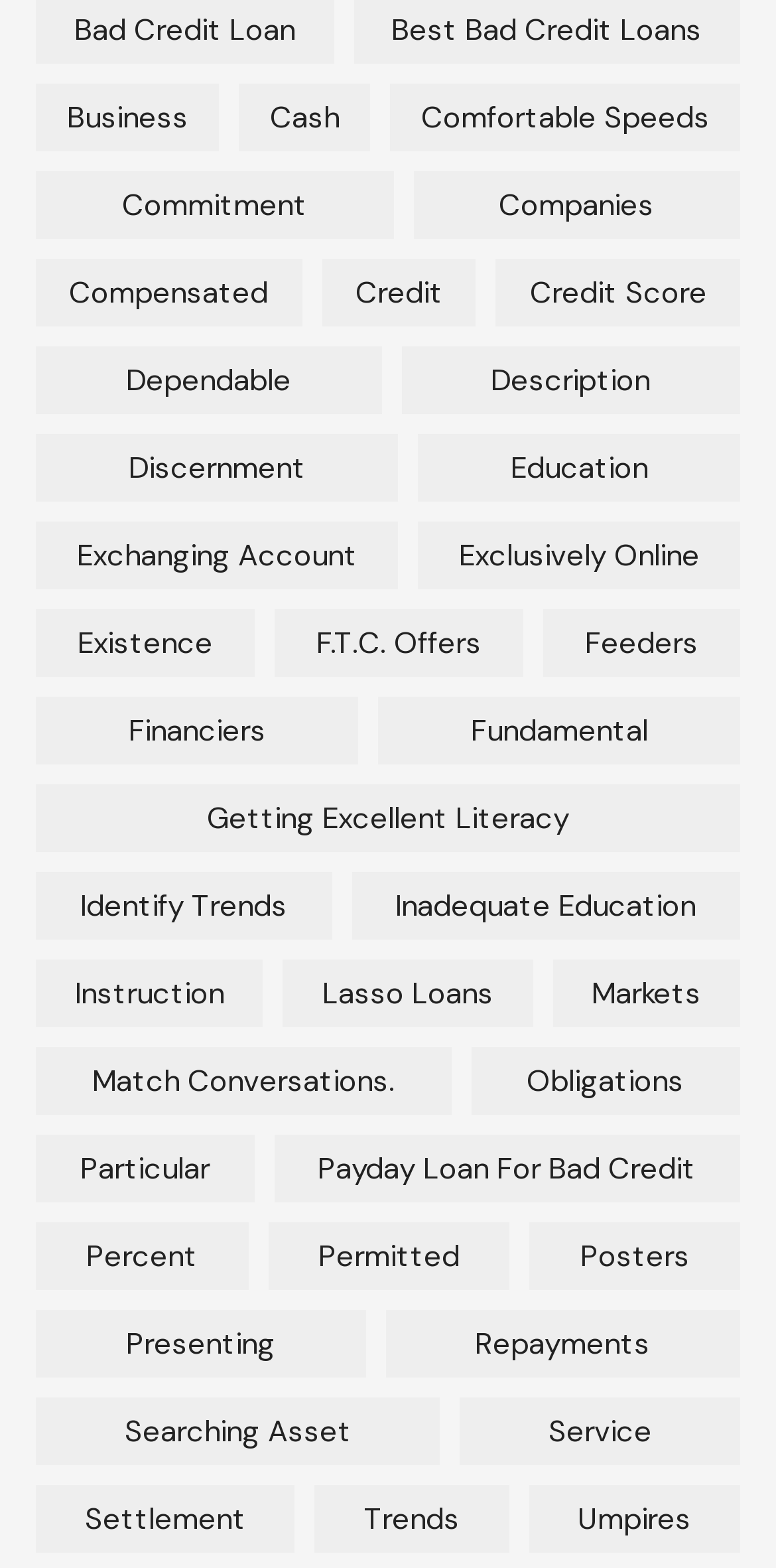Answer in one word or a short phrase: 
What is the first link on the webpage?

Business